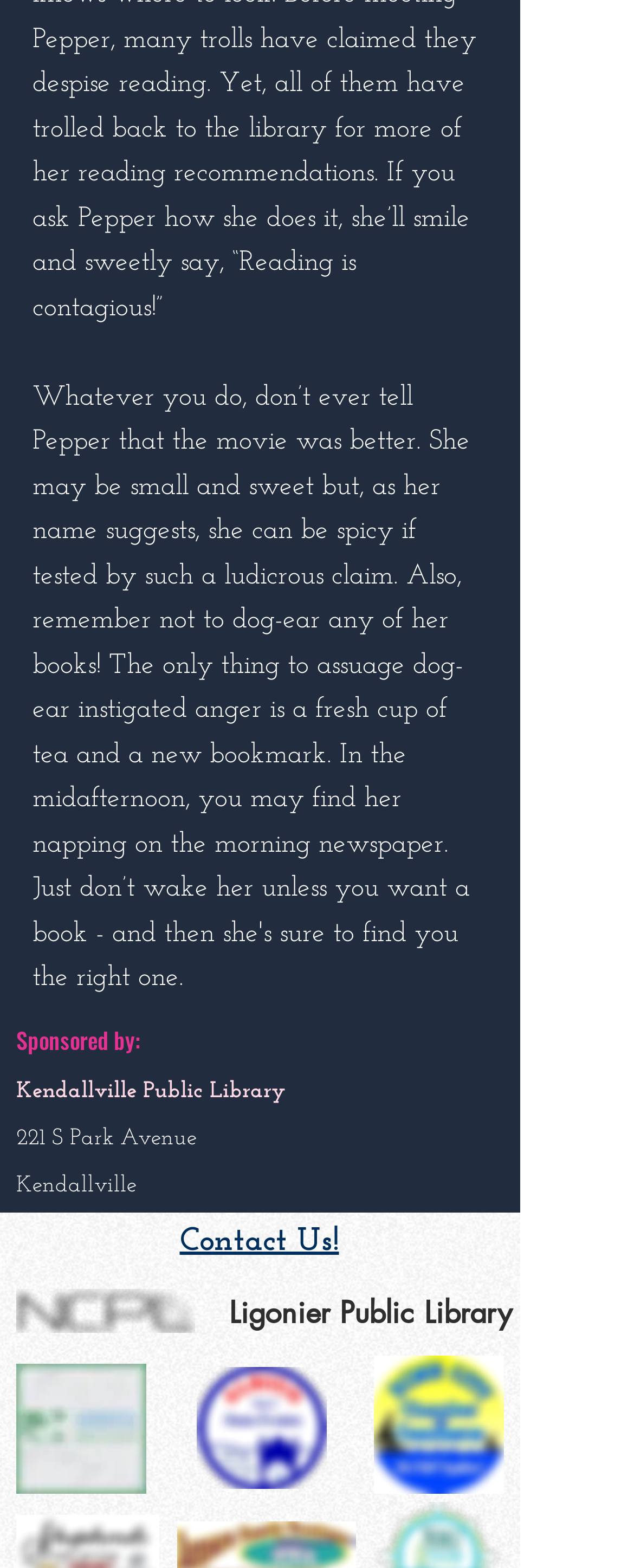What is the name of the library mentioned below the social bar?
Kindly offer a detailed explanation using the data available in the image.

The webpage has a heading 'Ligonier Public Library' below the social bar, indicating that it is the name of another library.